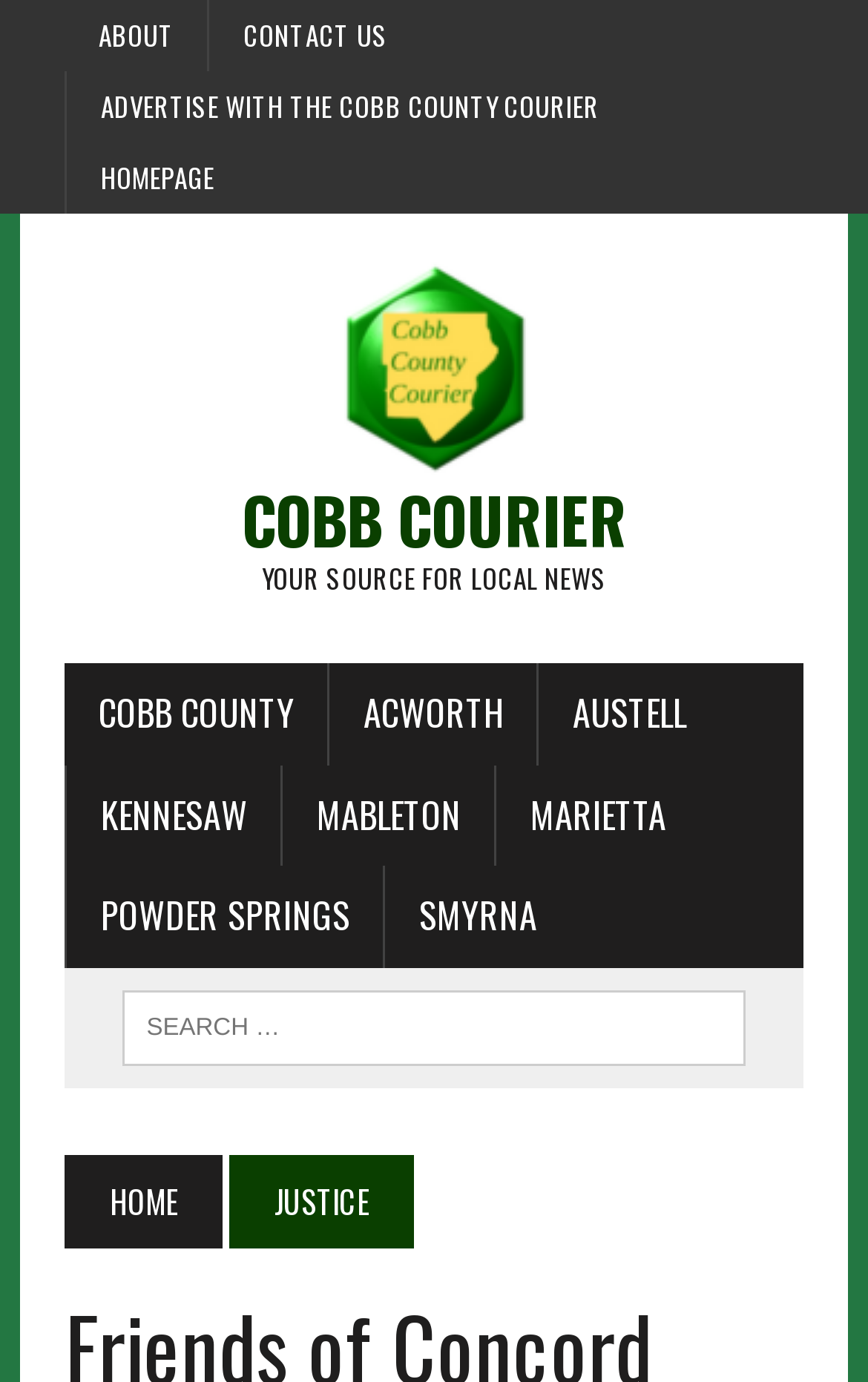Locate the bounding box of the user interface element based on this description: "Acworth".

[0.38, 0.48, 0.619, 0.553]